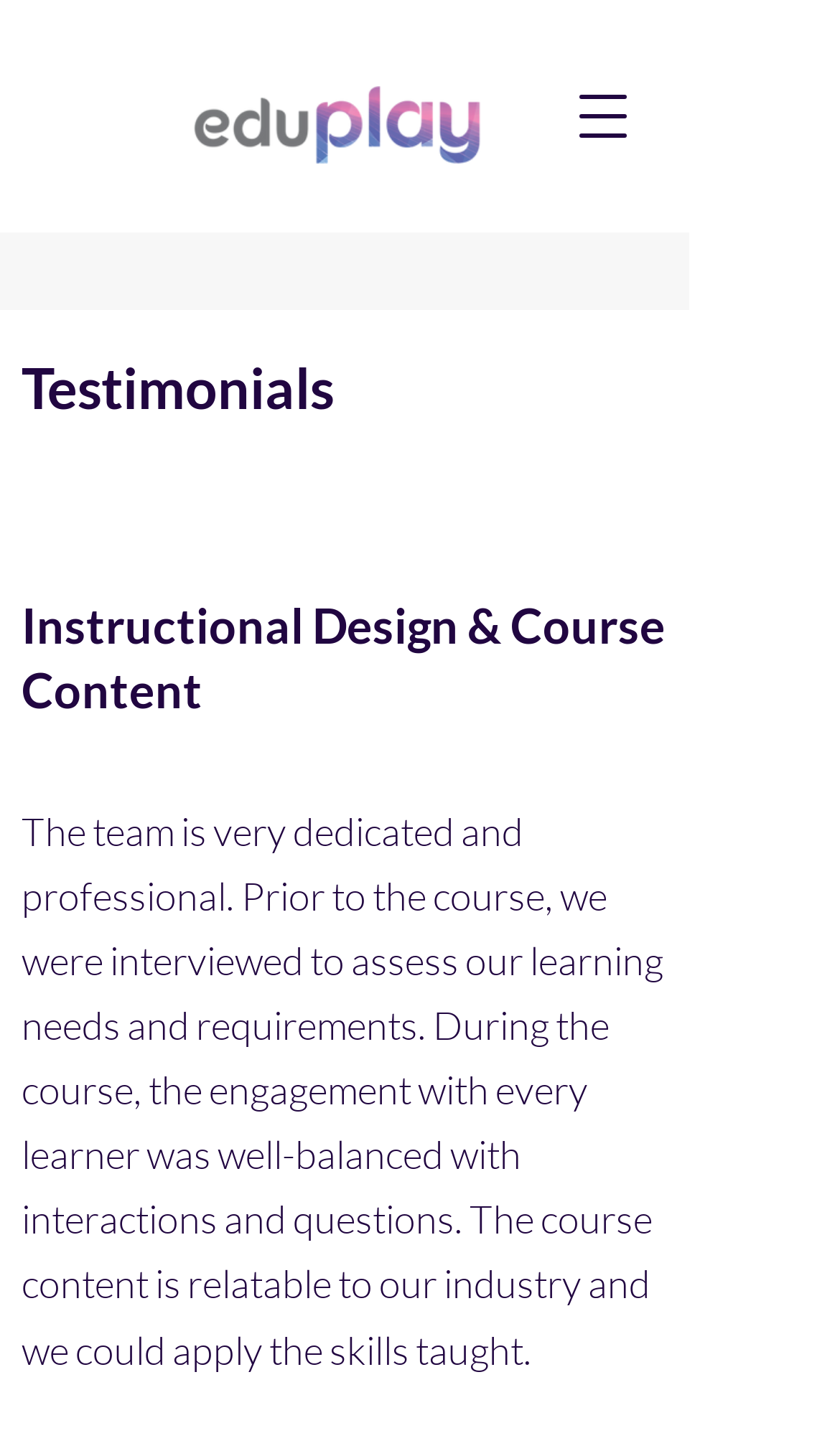Detail the webpage's structure and highlights in your description.

The webpage is titled "testimonials | eduPlay" and features a prominent EduPlay logo image at the top left, taking up about a quarter of the screen width. To the right of the logo is a button to open a navigation menu. 

Below the logo and navigation button, there is a heading that reads "Testimonials" in a large font size, followed by a smaller heading with no text content. 

Further down, there is another heading that reads "Instructional Design & Course Content", which is likely a category or section title. 

Under this section title, there is a block of text that serves as a testimonial, describing a positive experience with a course. The text mentions the dedication and professionalism of the team, the personalized approach to learning, and the relevance of the course content to the industry.